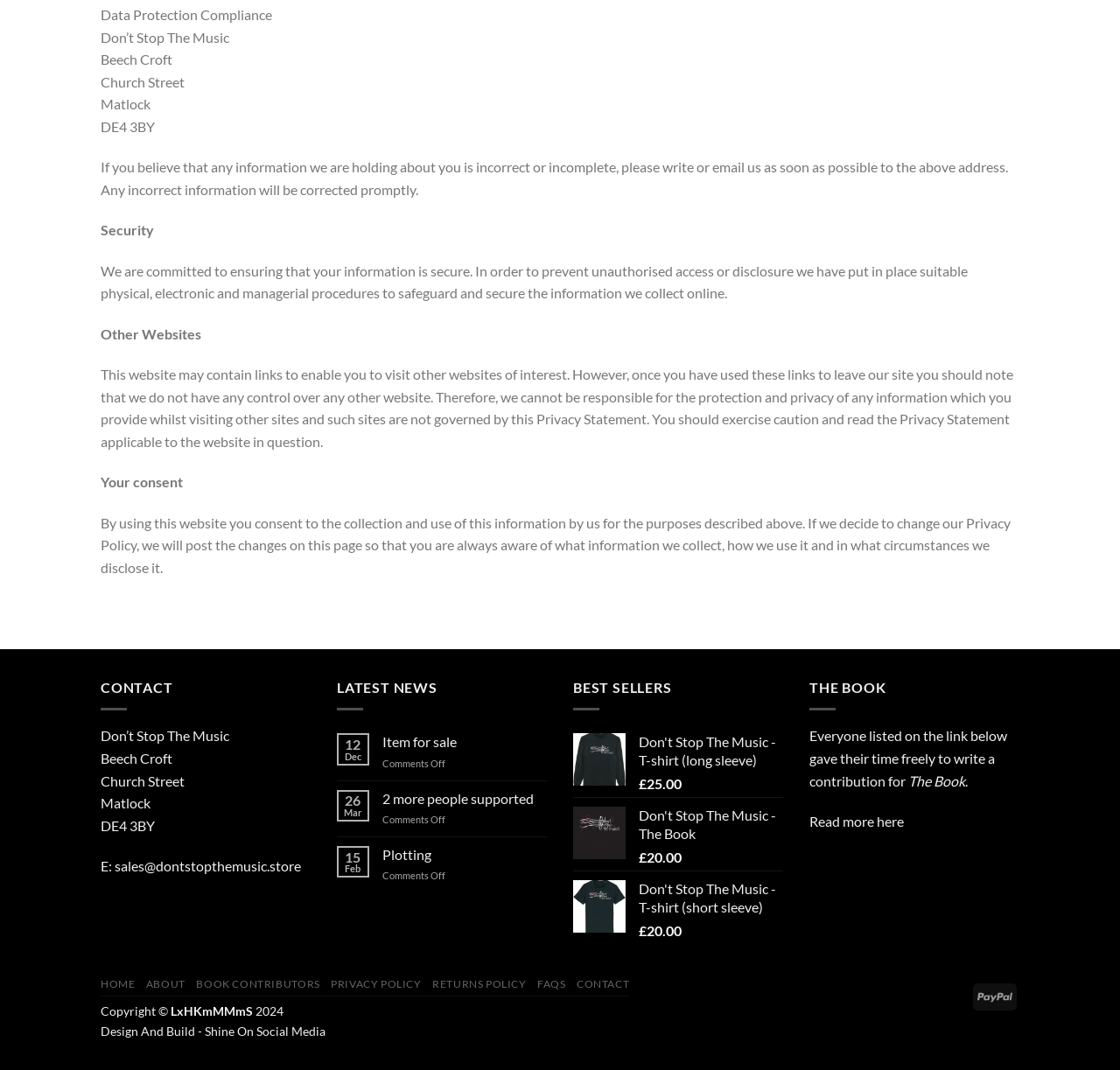What is the address of Don't Stop The Music?
Use the image to answer the question with a single word or phrase.

Beech Croft, Church Street, Matlock, DE4 3BY